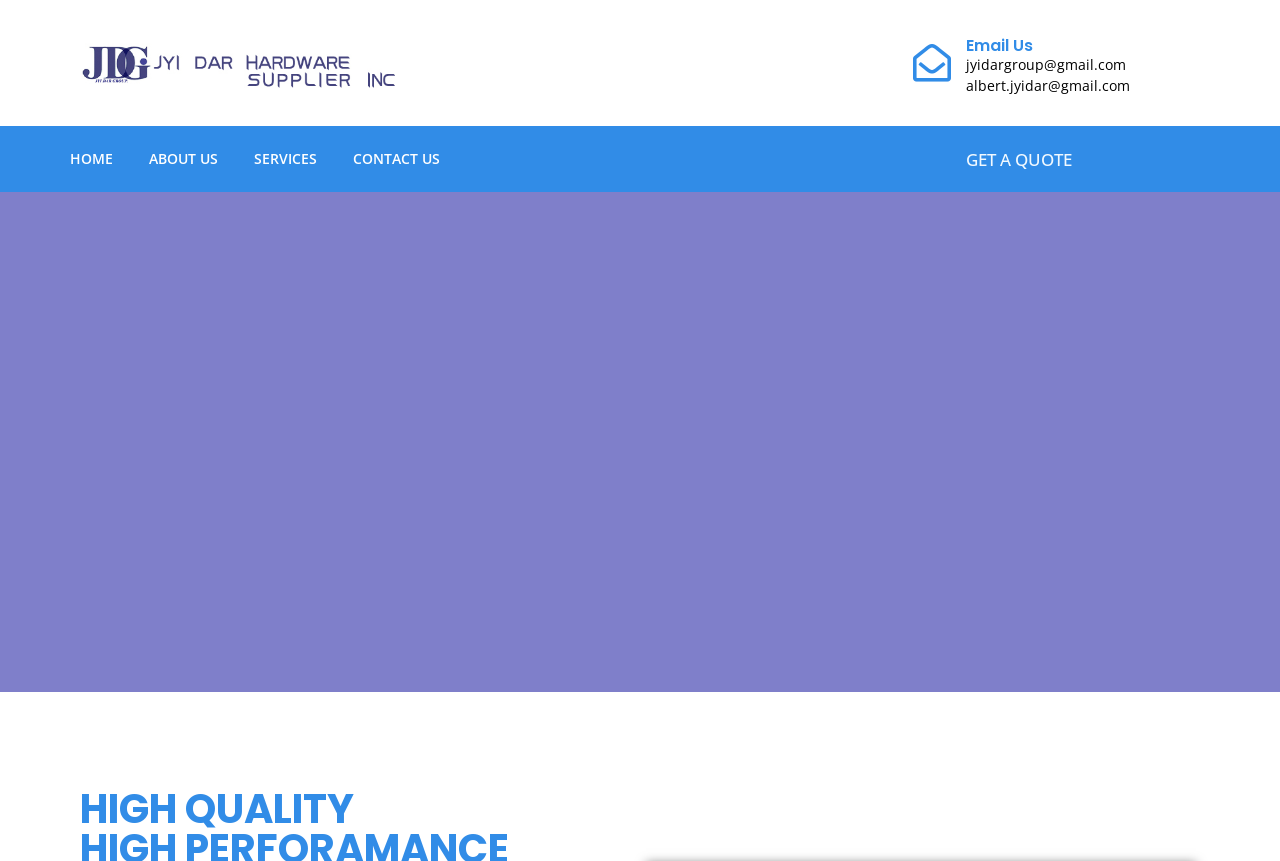What is the call-to-action on the right side?
Using the information from the image, give a concise answer in one word or a short phrase.

GET A QUOTE